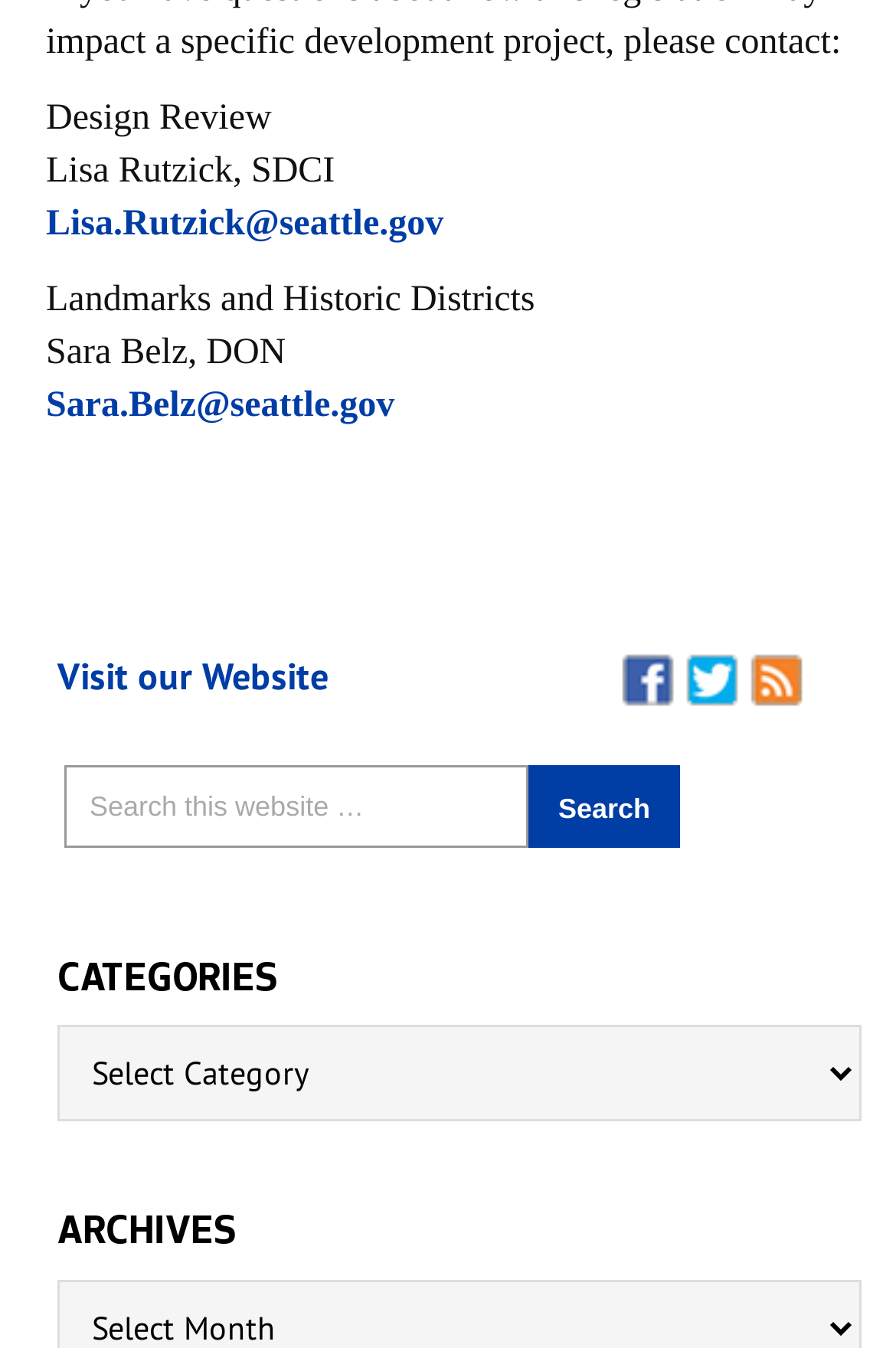Provide the bounding box coordinates of the UI element that matches the description: "Visit our Website".

[0.064, 0.484, 0.367, 0.518]